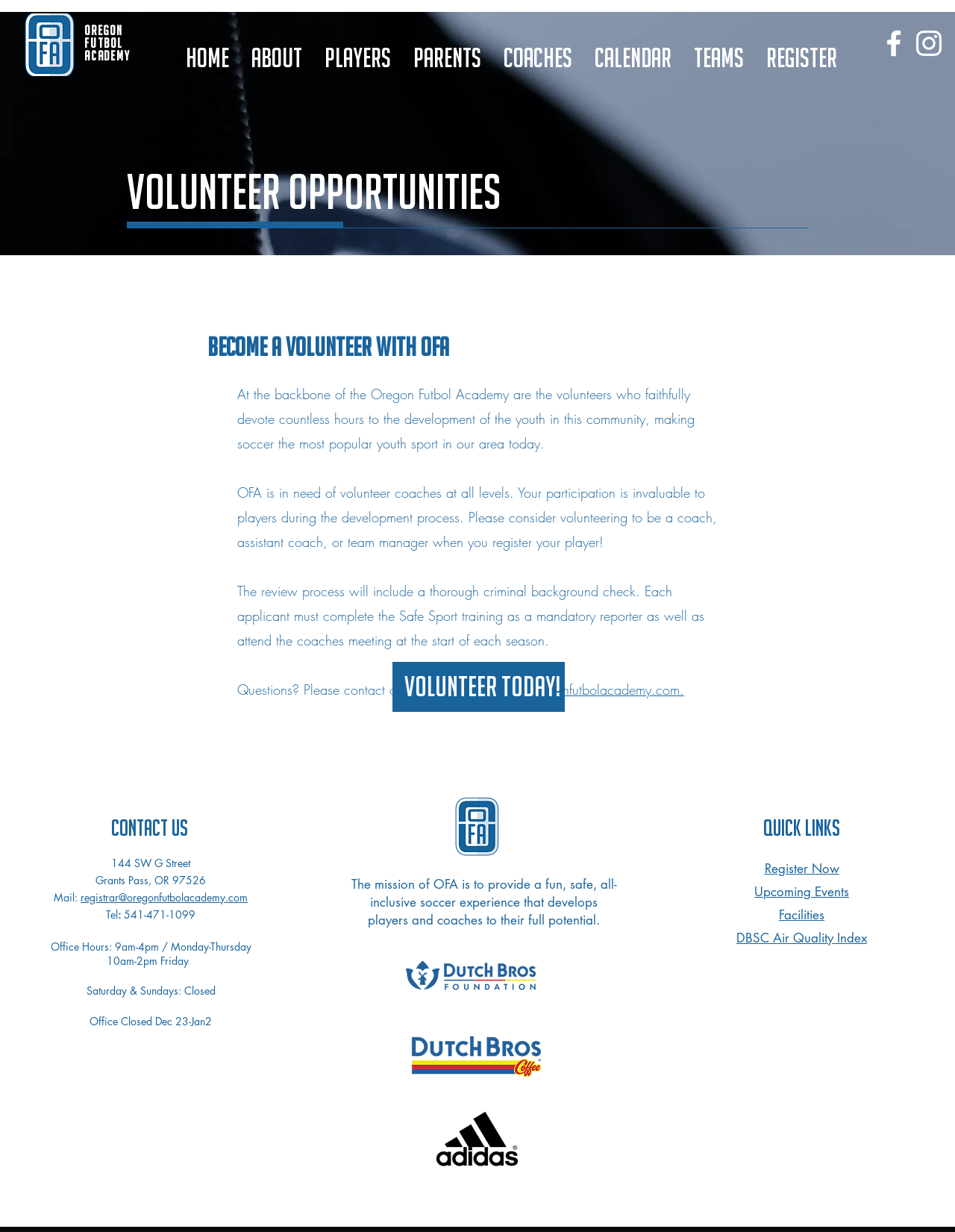What are the office hours of OFA?
Offer a detailed and exhaustive answer to the question.

I found this answer by reading the text 'Office Hours: 9am-4pm / Monday-Thursday' and '10am-2pm Friday' which specifies the office hours of OFA.